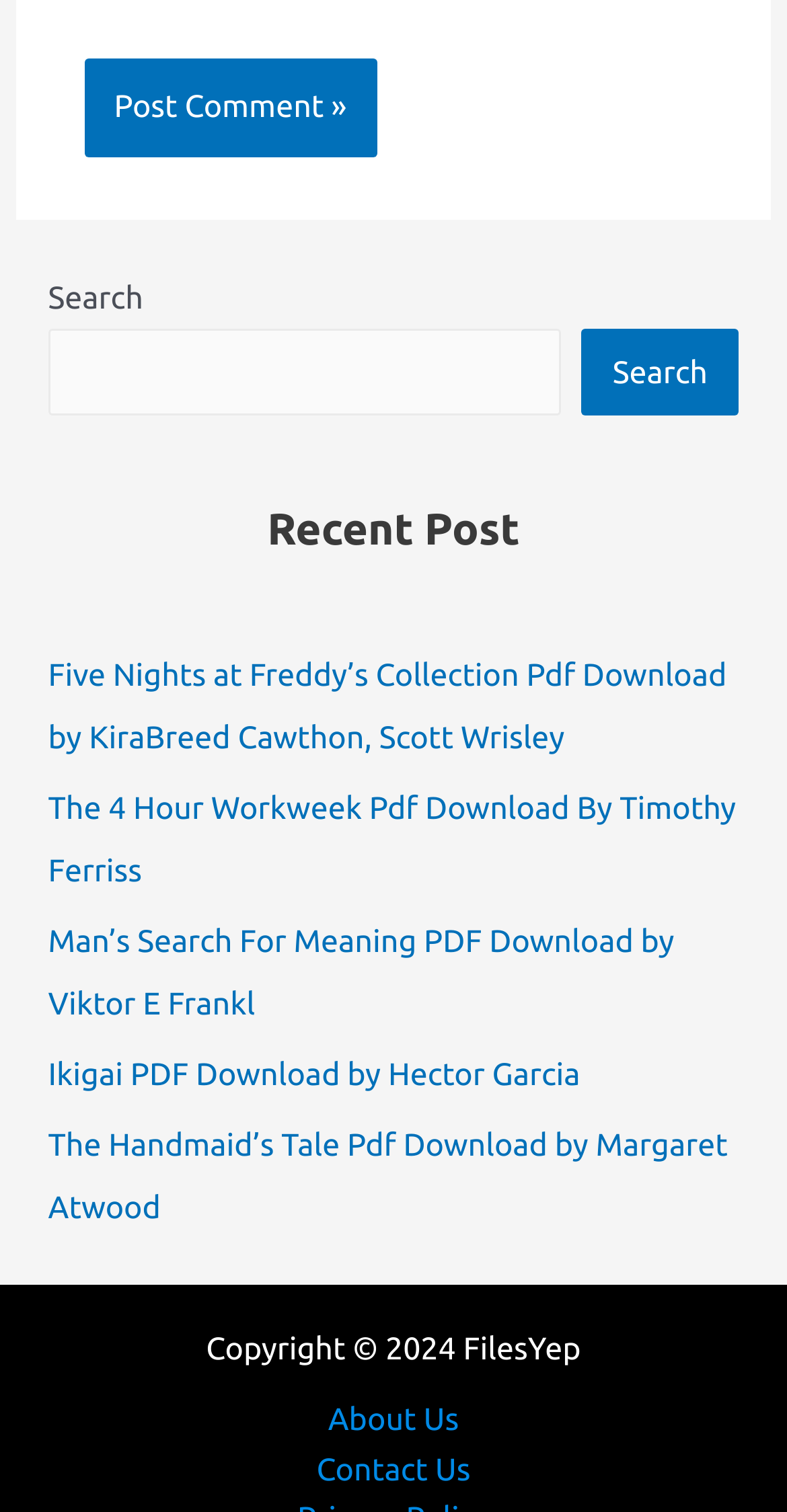Determine the coordinates of the bounding box that should be clicked to complete the instruction: "Post a comment". The coordinates should be represented by four float numbers between 0 and 1: [left, top, right, bottom].

[0.106, 0.039, 0.479, 0.104]